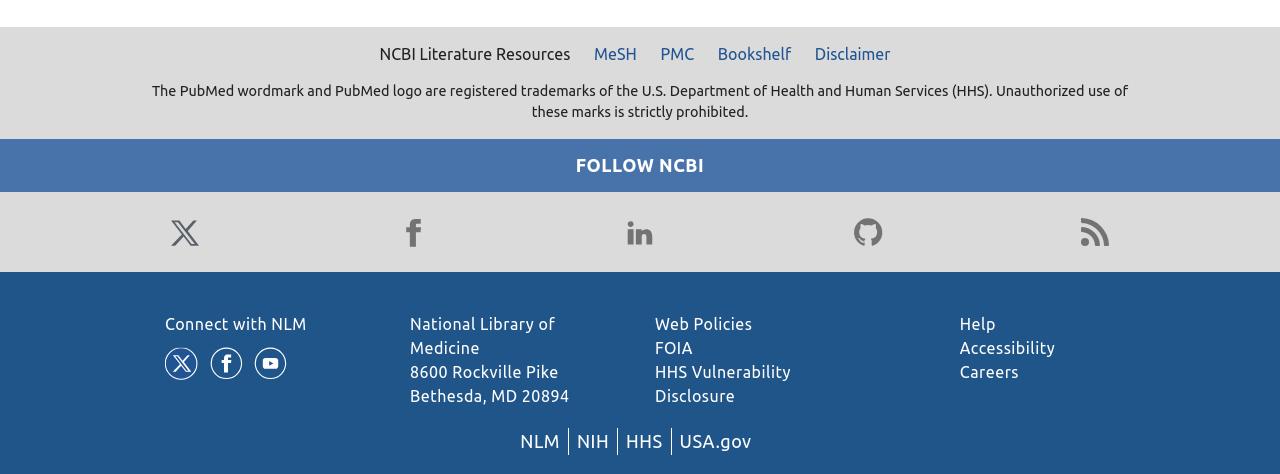Highlight the bounding box of the UI element that corresponds to this description: "Web Policies".

[0.512, 0.665, 0.588, 0.703]